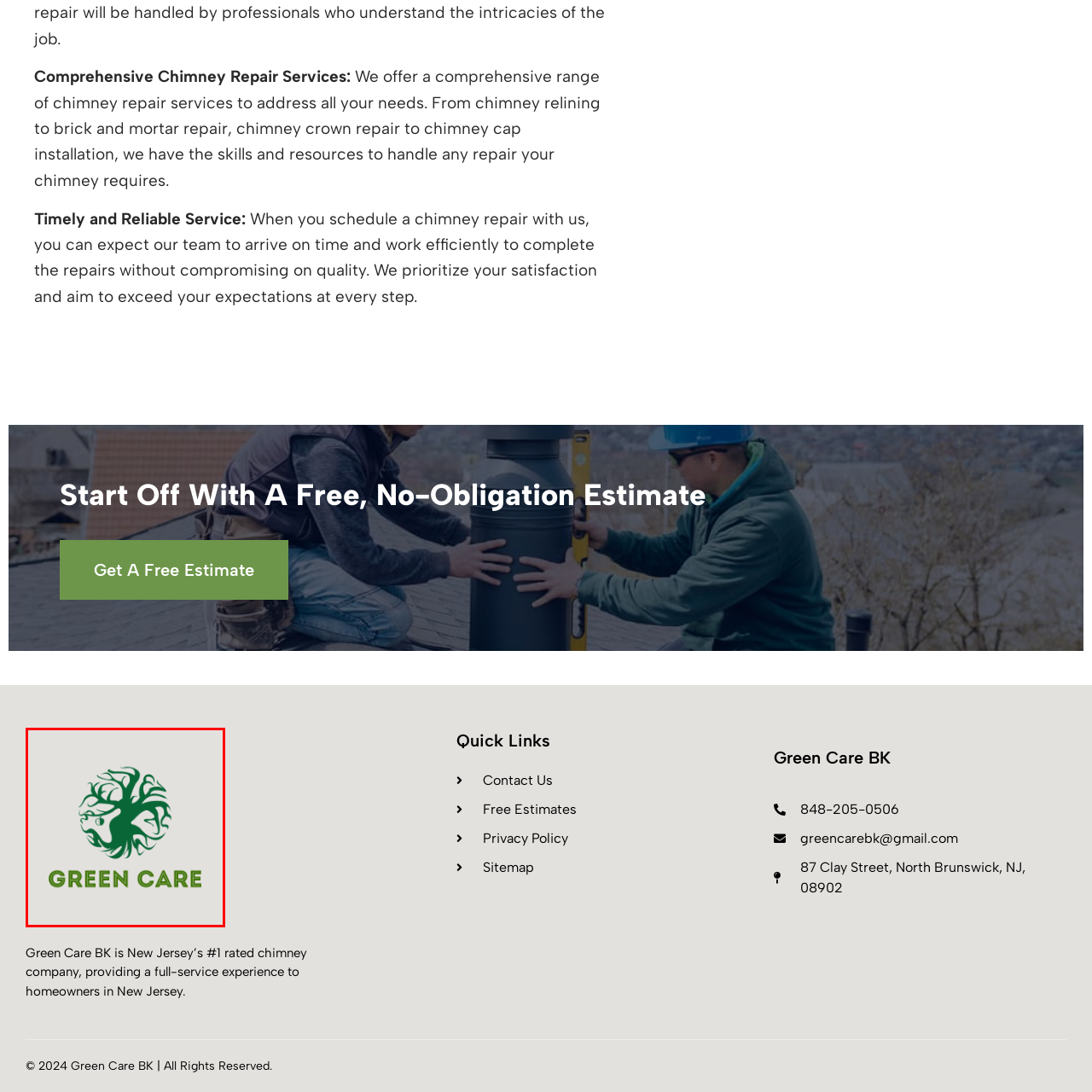Describe meticulously the scene encapsulated by the red boundary in the image.

The image features the logo of "Green Care," a company specializing in chimney repair services. The logo prominently displays a stylized green tree, whose branches and leaves form an intricate design, emphasizing the company's commitment to quality and eco-friendly practices. Below the tree graphic, the words "GREEN CARE" are written in bold green letters, symbolizing trust and reliability. This logo embodies the brand's mission of providing top-rated chimney services in New Jersey, reflecting its dedication to enhancing home safety and satisfaction for homeowners.